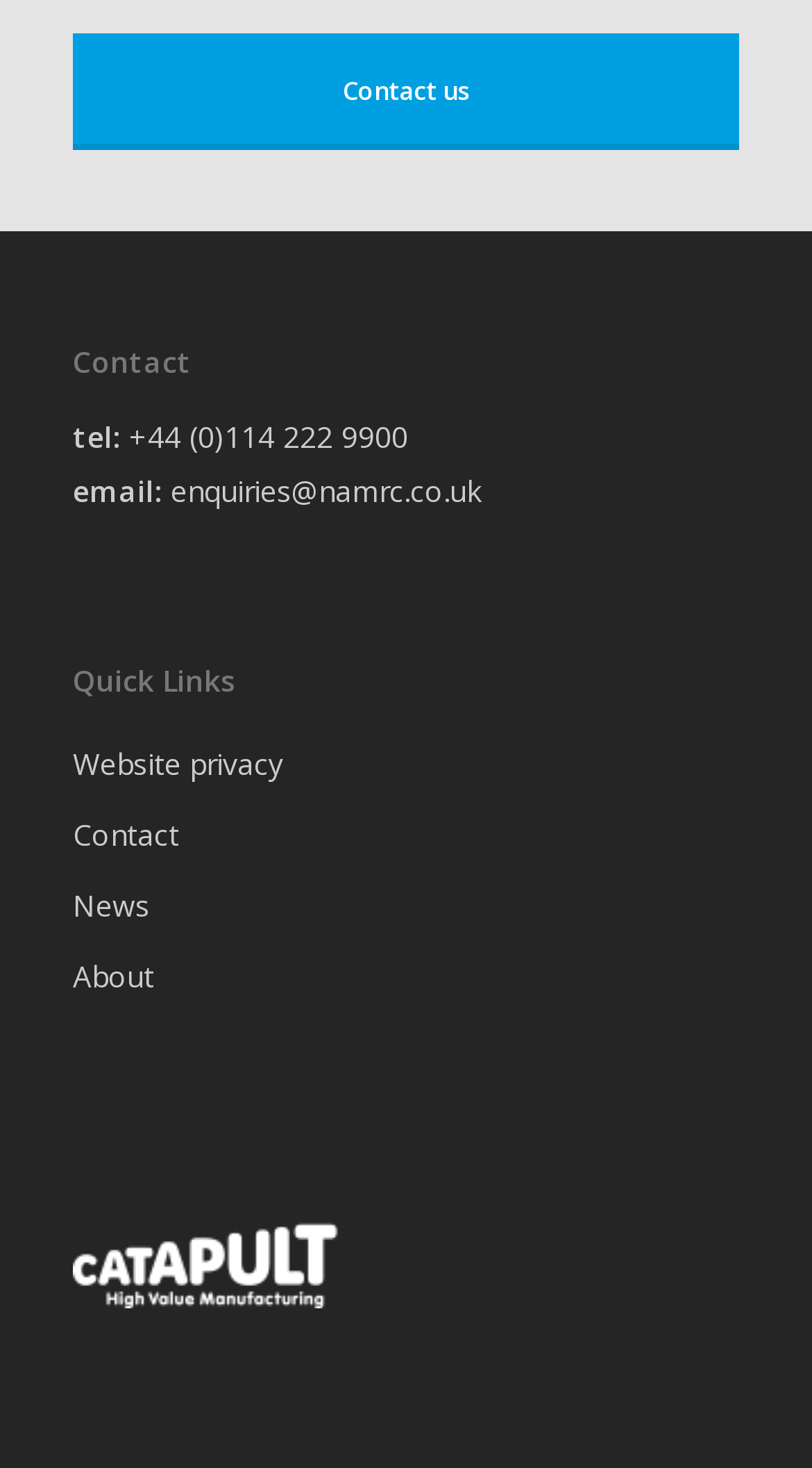Using a single word or phrase, answer the following question: 
What is the third quick link?

News